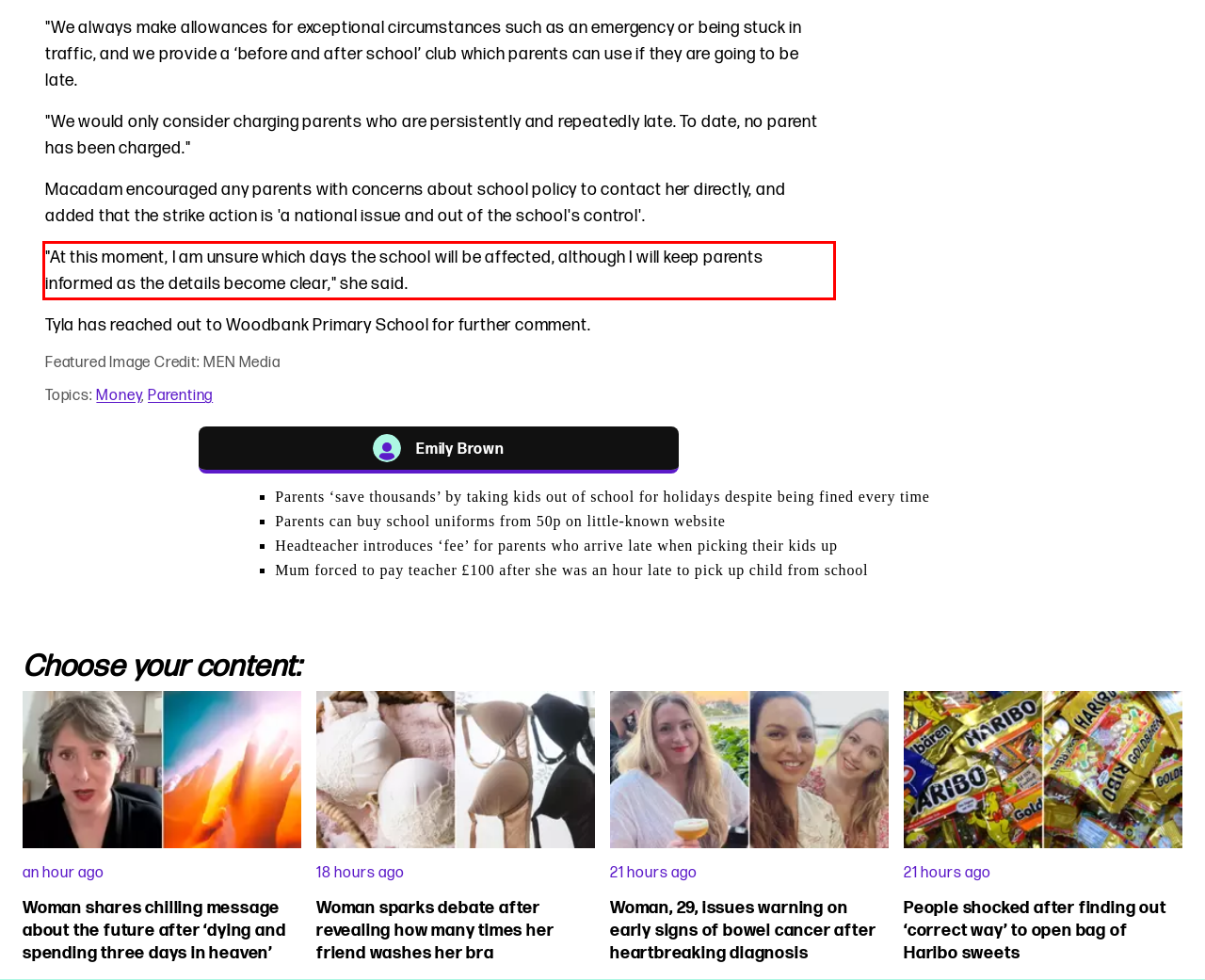Perform OCR on the text inside the red-bordered box in the provided screenshot and output the content.

"At this moment, I am unsure which days the school will be affected, although I will keep parents informed as the details become clear," she said.